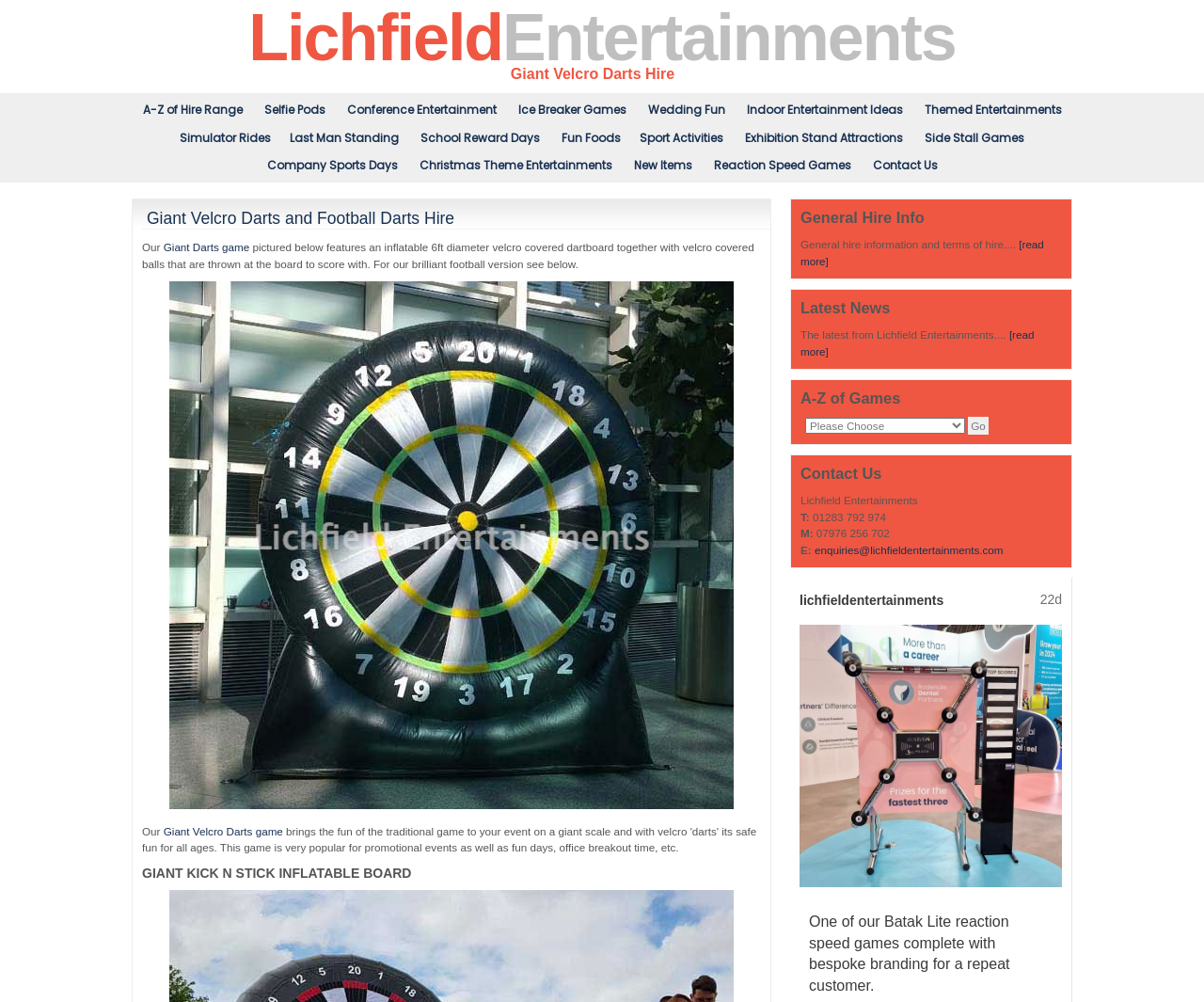Your task is to find and give the main heading text of the webpage.

Giant Velcro Darts and Football Darts Hire